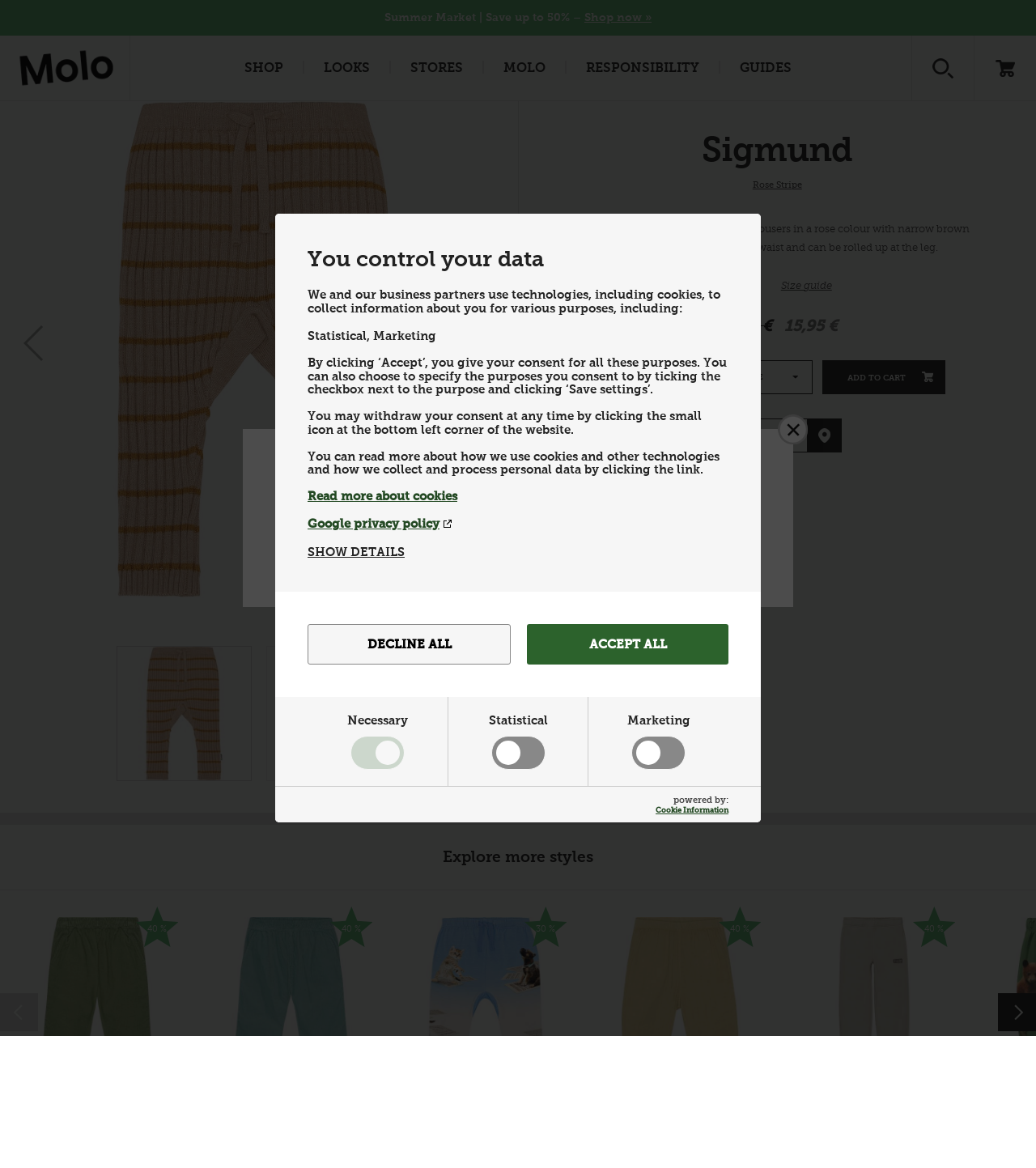Kindly respond to the following question with a single word or a brief phrase: 
What is the discount percentage?

40 %